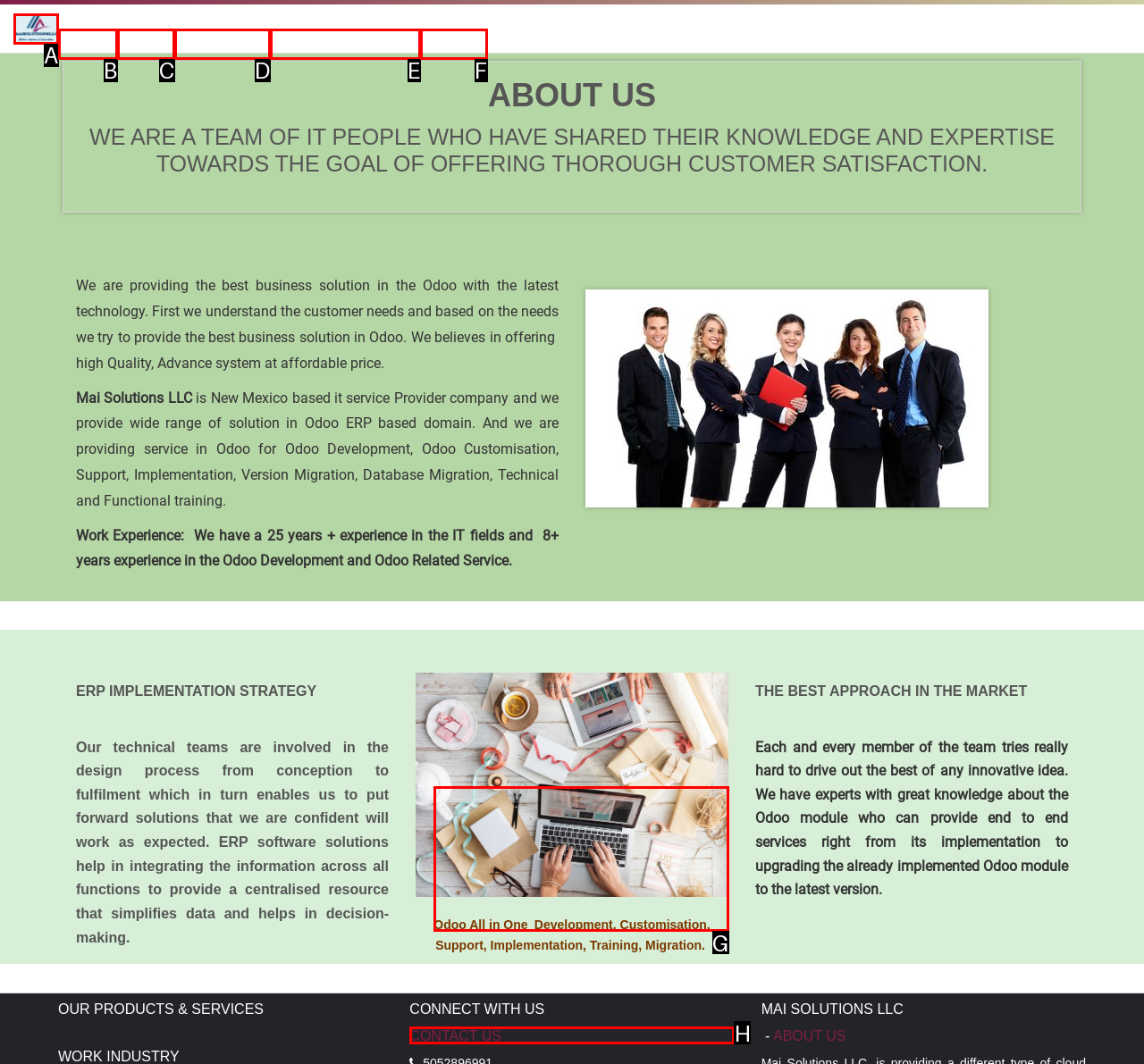Find the HTML element that matches the description provided: Shop
Answer using the corresponding option letter.

C